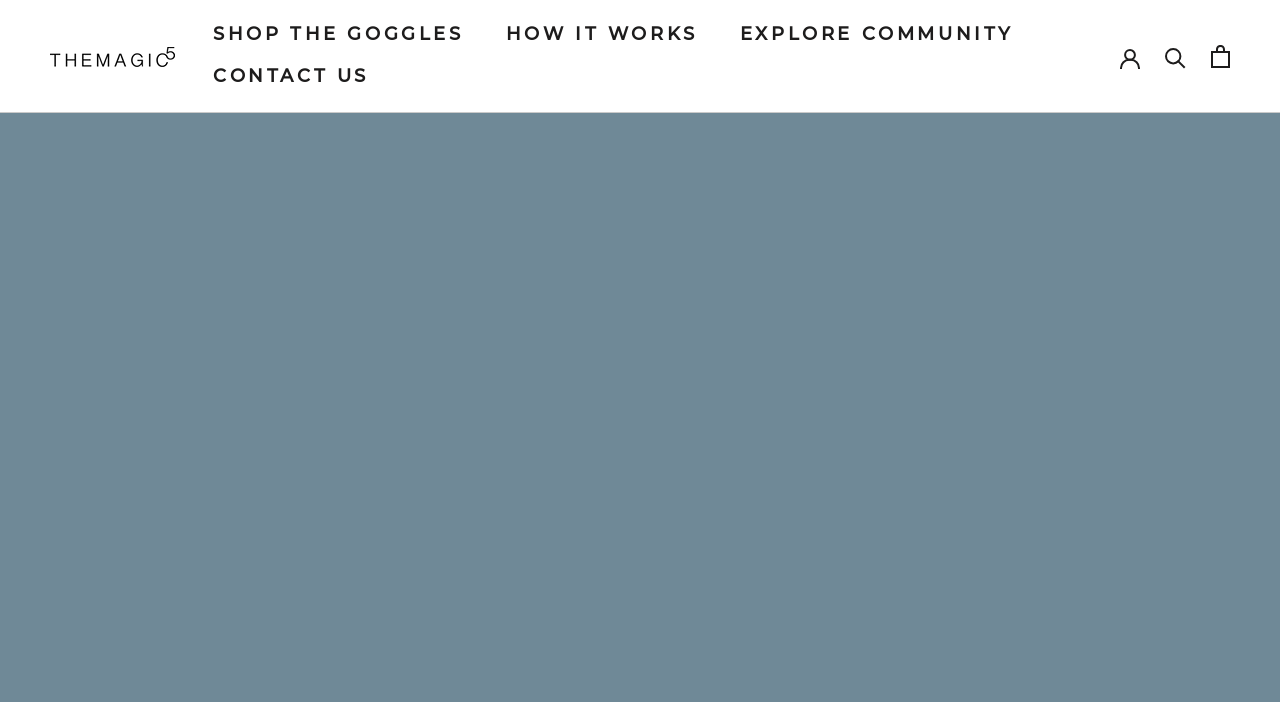How many social media links are available below the 'SHARE' button?
Using the details shown in the screenshot, provide a comprehensive answer to the question.

There are three social media links available below the 'SHARE' button, represented by icons, allowing users to share the content on different platforms.